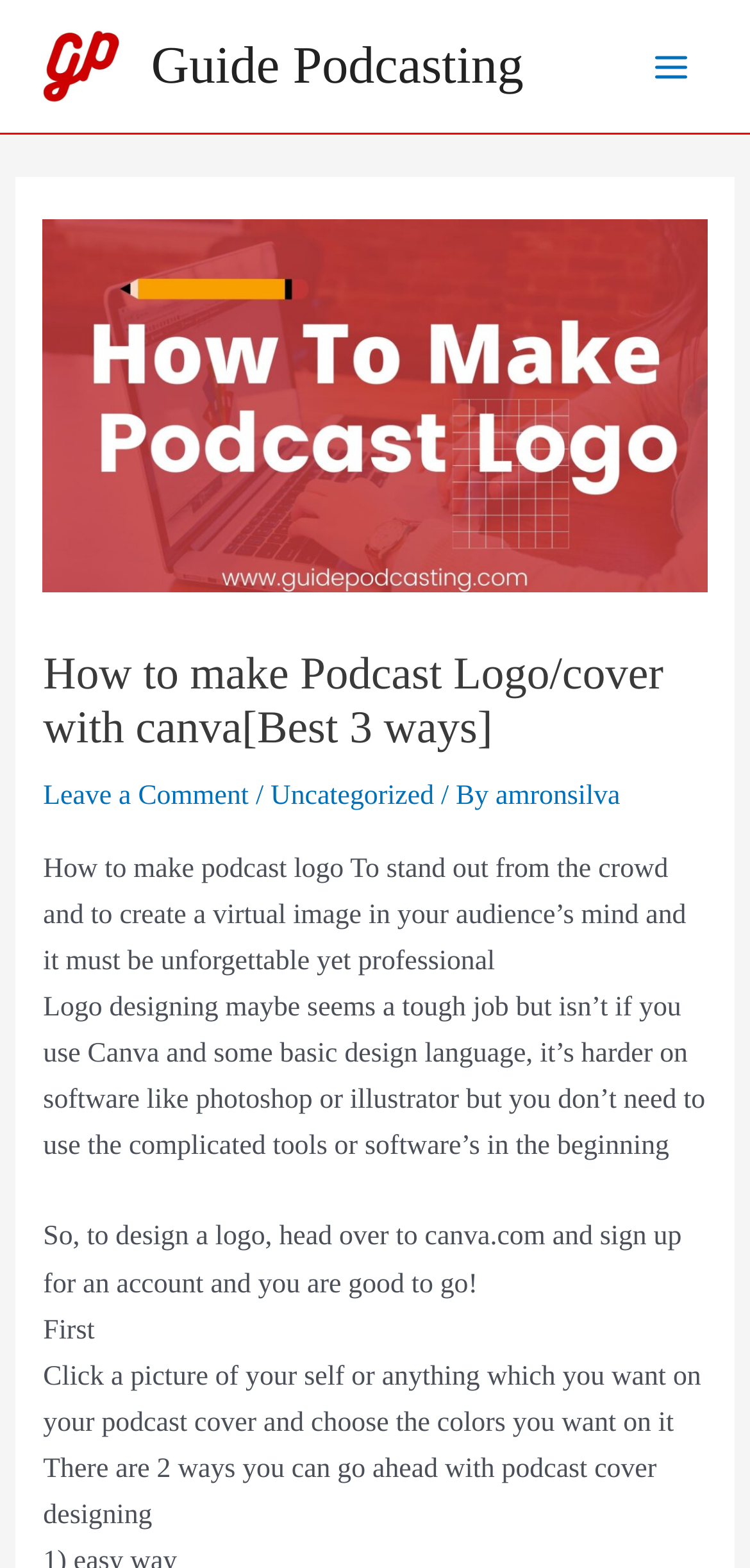Provide a brief response in the form of a single word or phrase:
What is the importance of logo design?

To create a virtual image